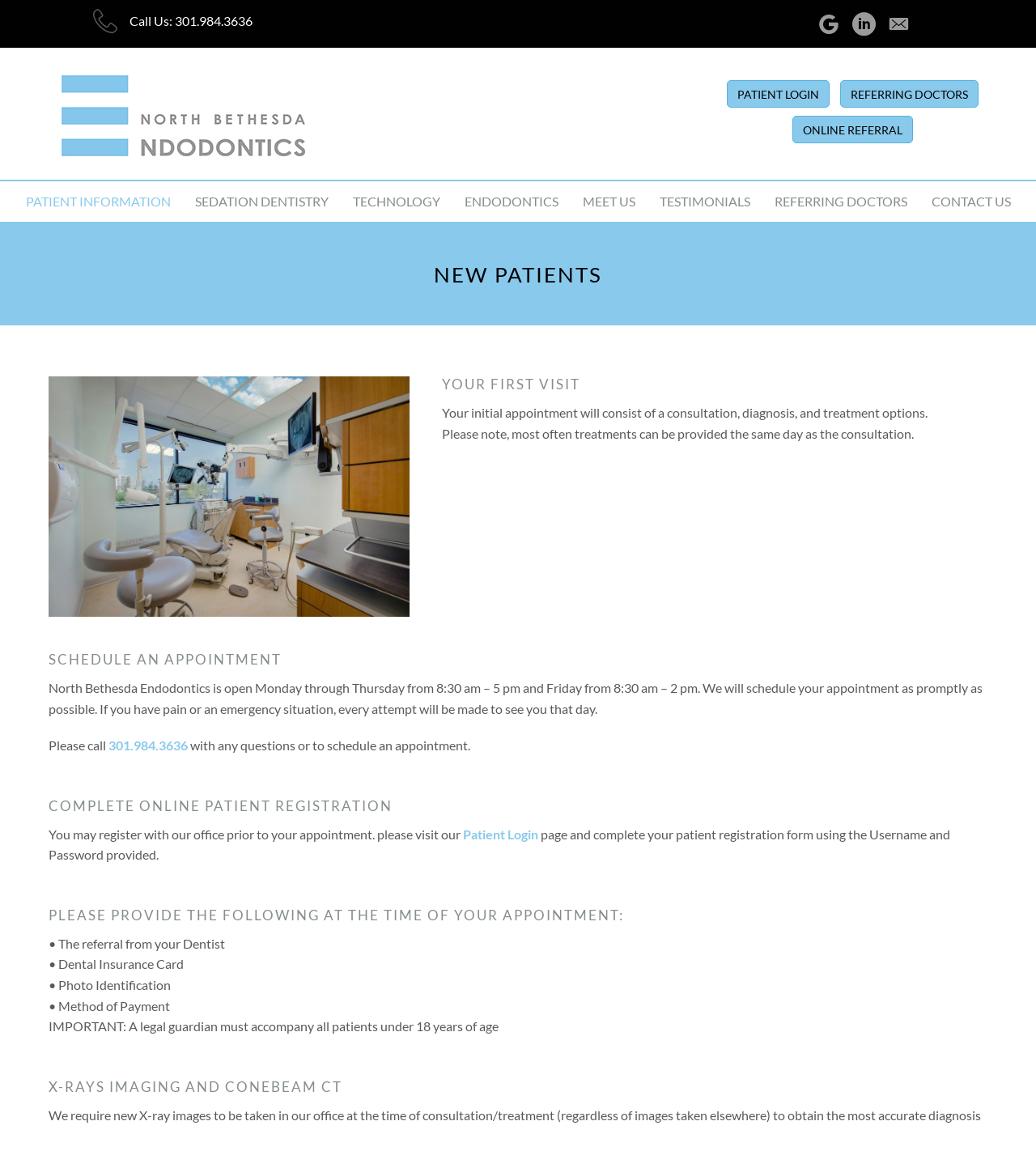Please give a concise answer to this question using a single word or phrase: 
What type of imaging is required for a consultation?

New X-ray images